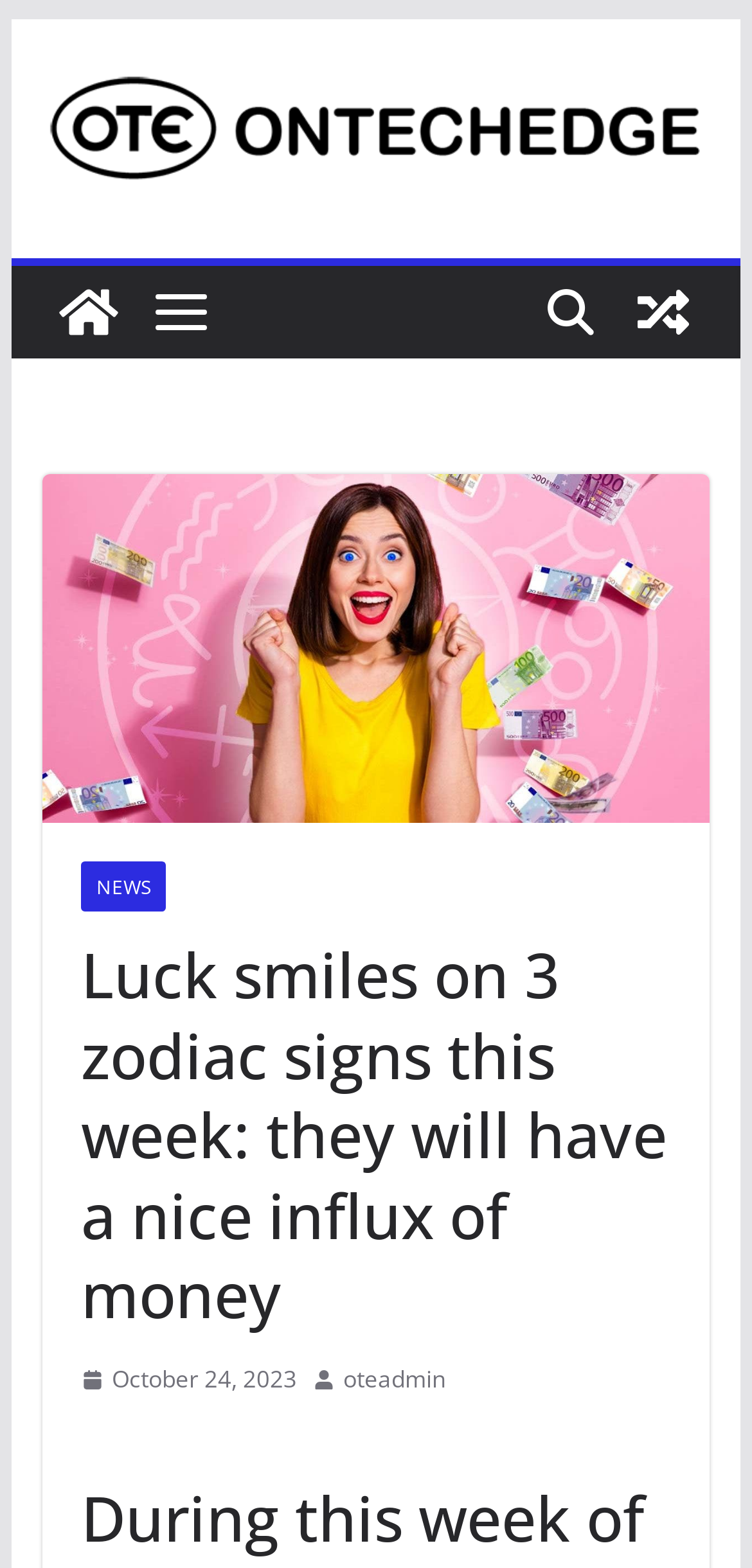Construct a comprehensive description capturing every detail on the webpage.

The webpage appears to be an article page from OnTechEdge, with a focus on astrology and zodiac signs. At the top left, there is a logo image and a link to the website's homepage. Next to the logo, there is a link to skip to the content. On the top right, there is a link to view a random post.

Below the top navigation, there is a large image that takes up most of the width of the page, with a title "Luck smiles on 3 zodiac signs this week: they will have a nice influx of money" written in a heading format. This title is likely the main topic of the article.

Underneath the title, there are several links and images. On the left, there is a link to the "NEWS" section, and next to it, there is a link to the article's publication date, October 24, 2023, accompanied by a small image and a time indicator. On the right side of the publication date, there is another image.

The article's content is not explicitly described in the accessibility tree, but based on the title and the overall structure, it likely discusses the astrological predictions for the week of July 20th and how three zodiac signs will experience a positive influx of money.